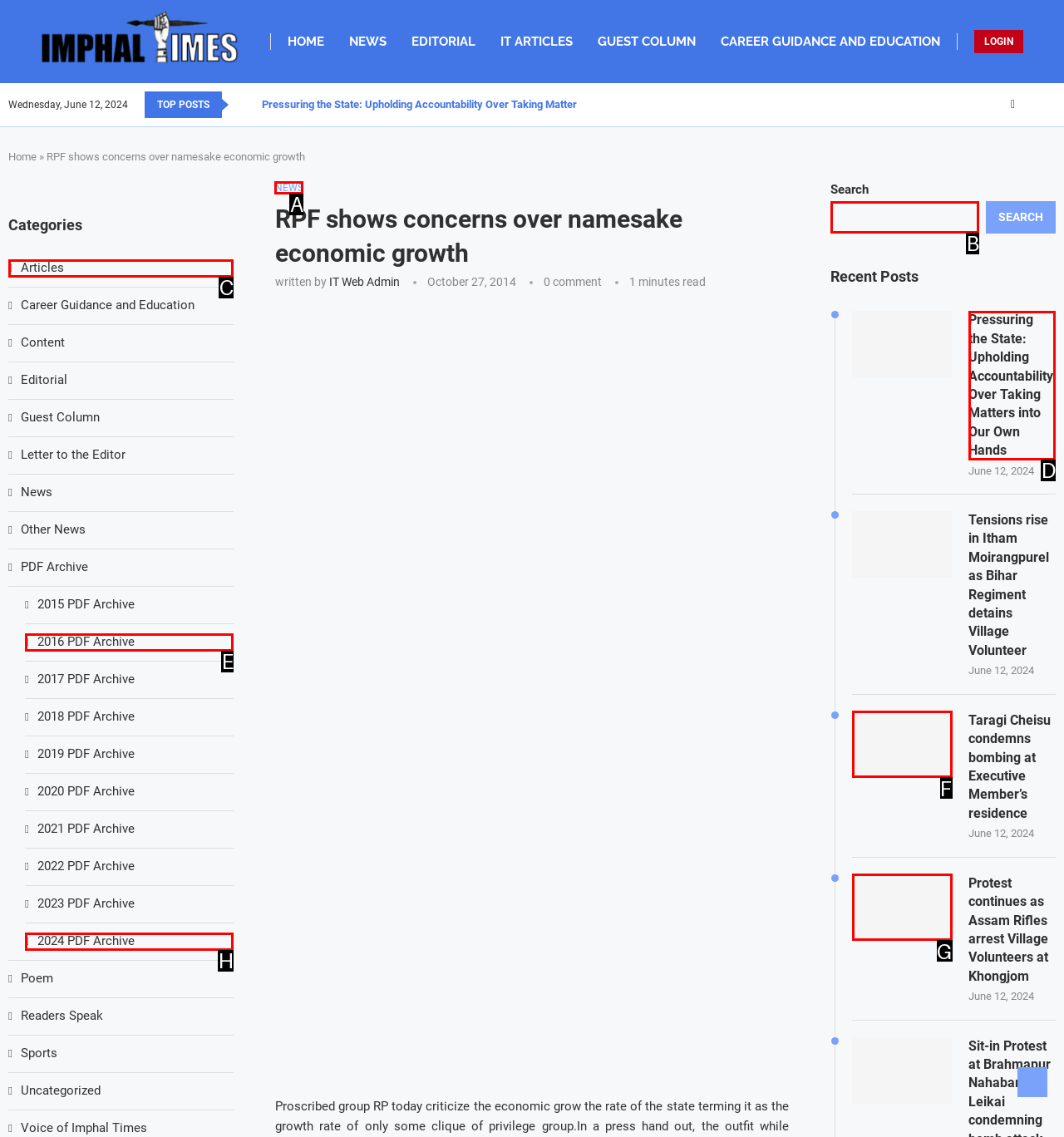Identify the correct UI element to click for the following task: Search for something Choose the option's letter based on the given choices.

B